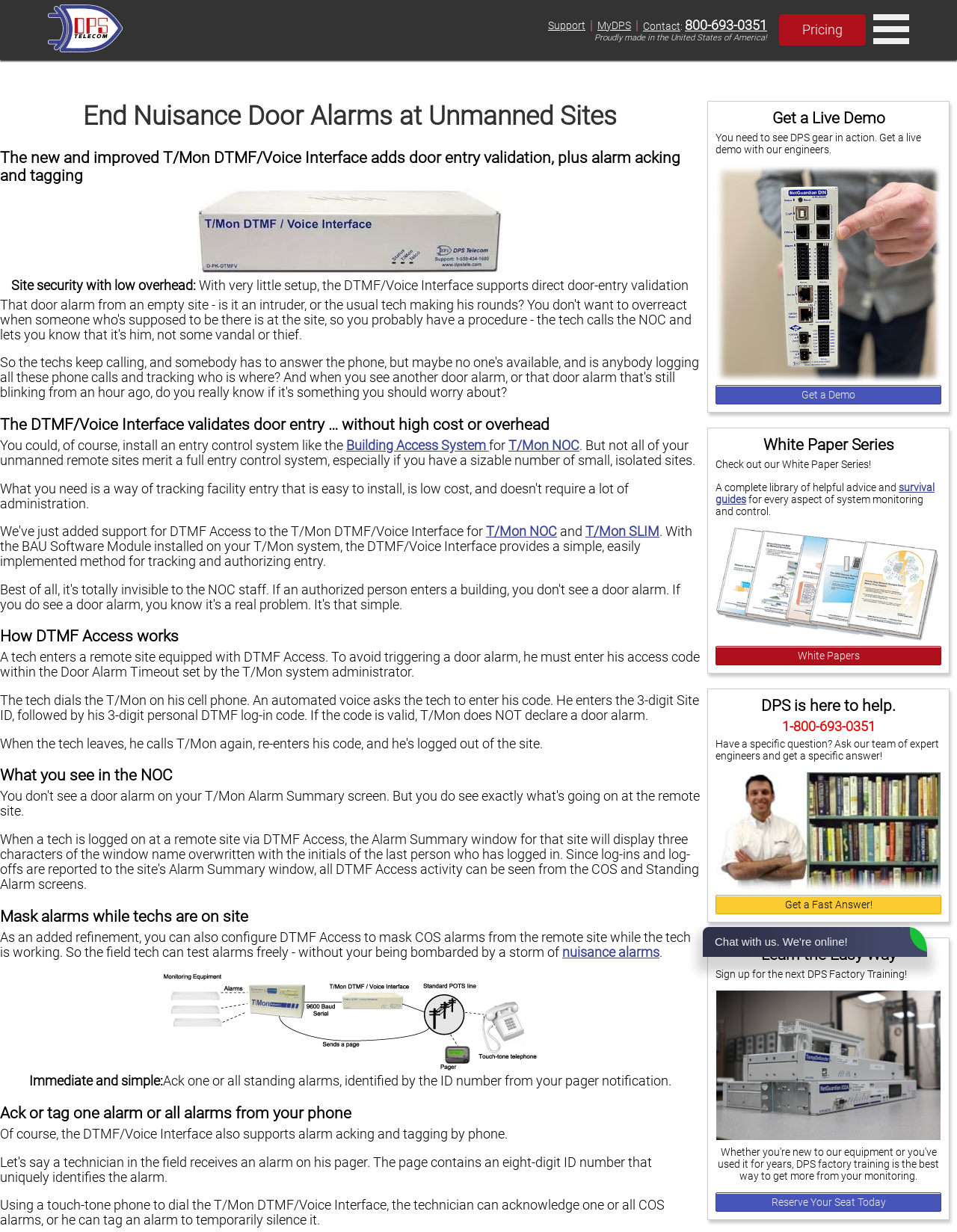Locate the bounding box coordinates of the clickable part needed for the task: "View the 'White Paper Series'".

[0.748, 0.354, 0.984, 0.368]